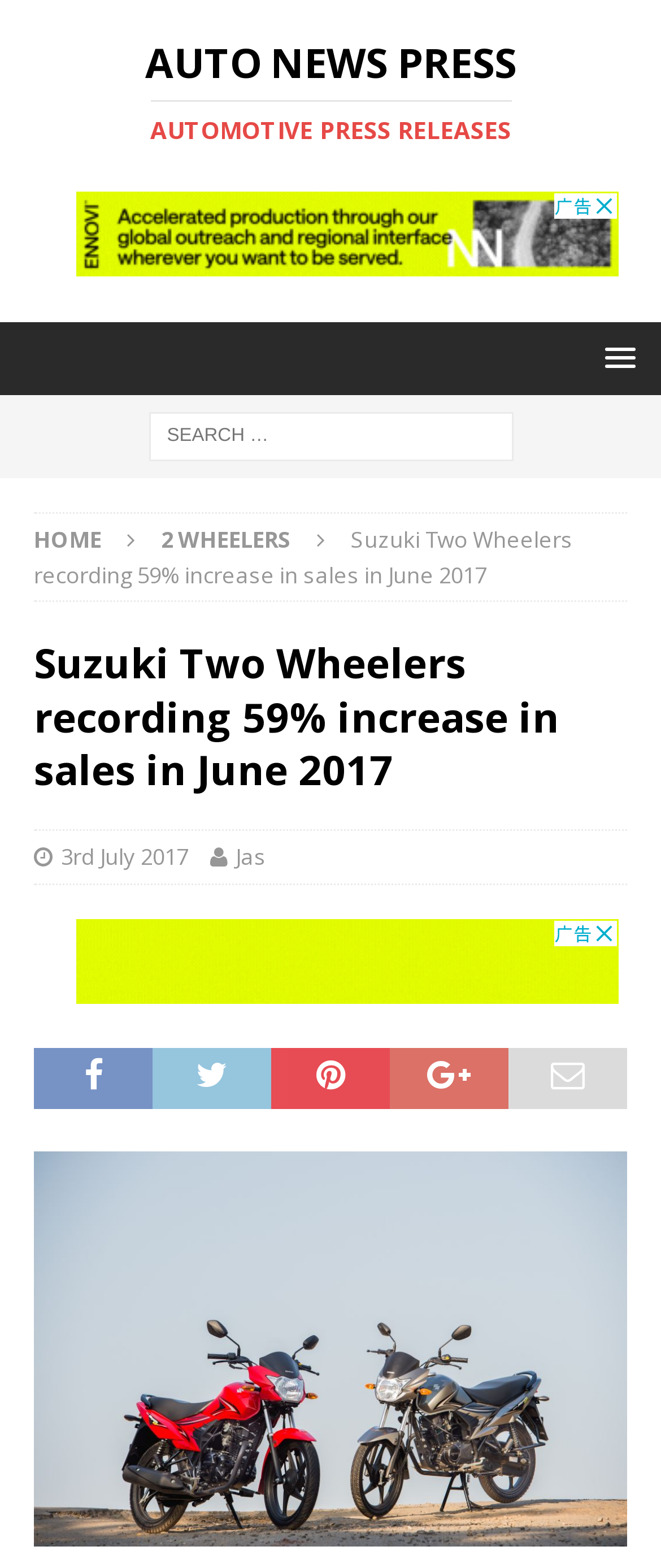Please provide a one-word or phrase answer to the question: 
Is there a search function on the webpage?

Yes